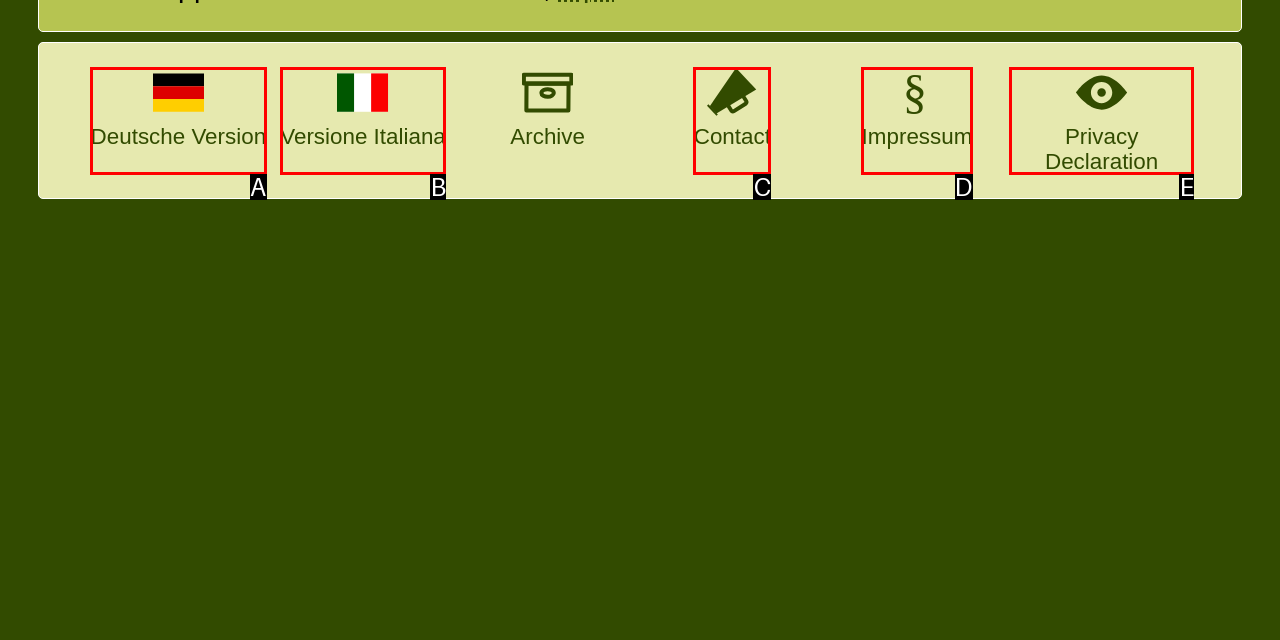Please identify the UI element that matches the description: Deutsche Version
Respond with the letter of the correct option.

A